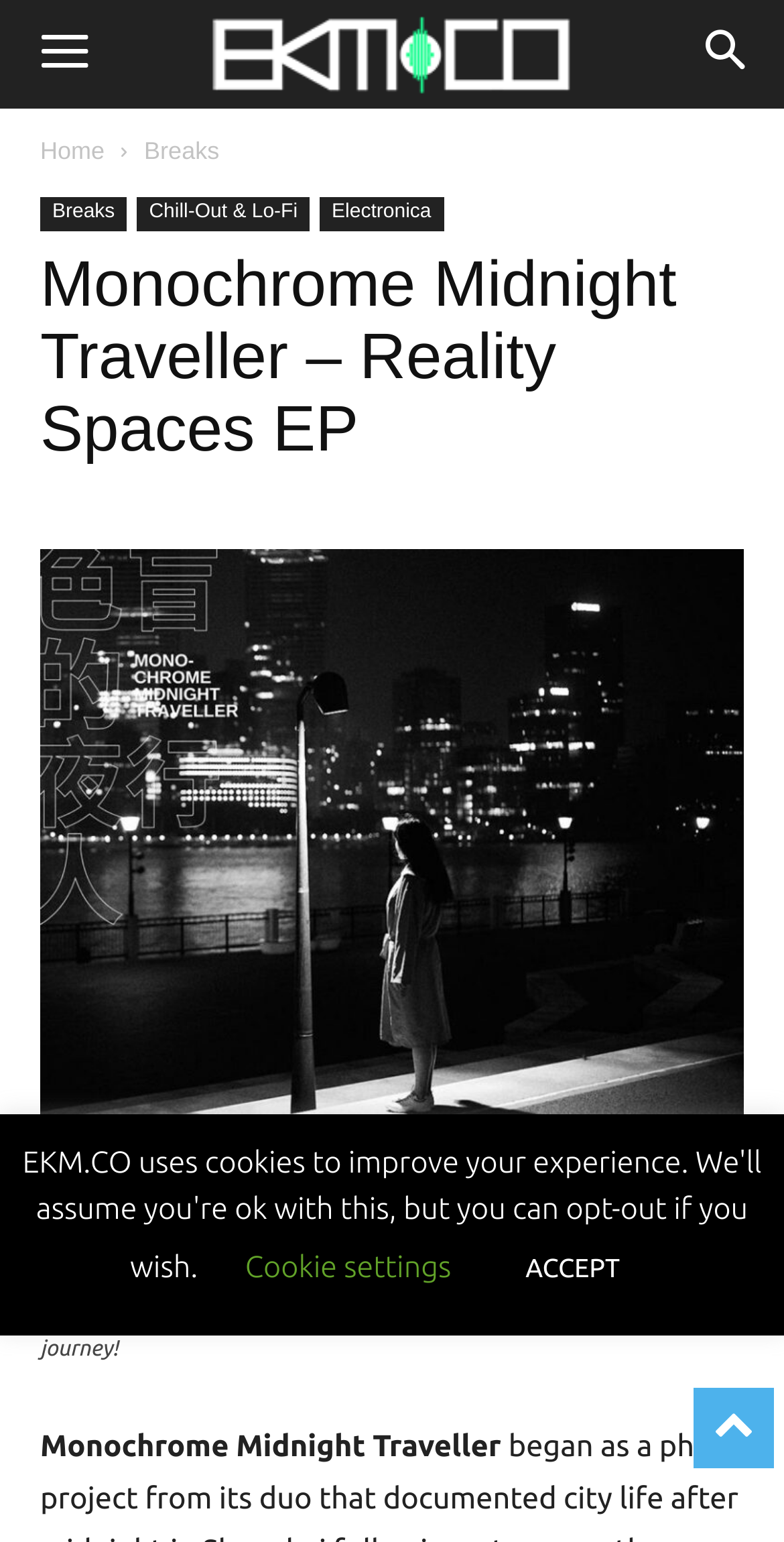Use a single word or phrase to answer the question: Is there a menu on the webpage?

Yes